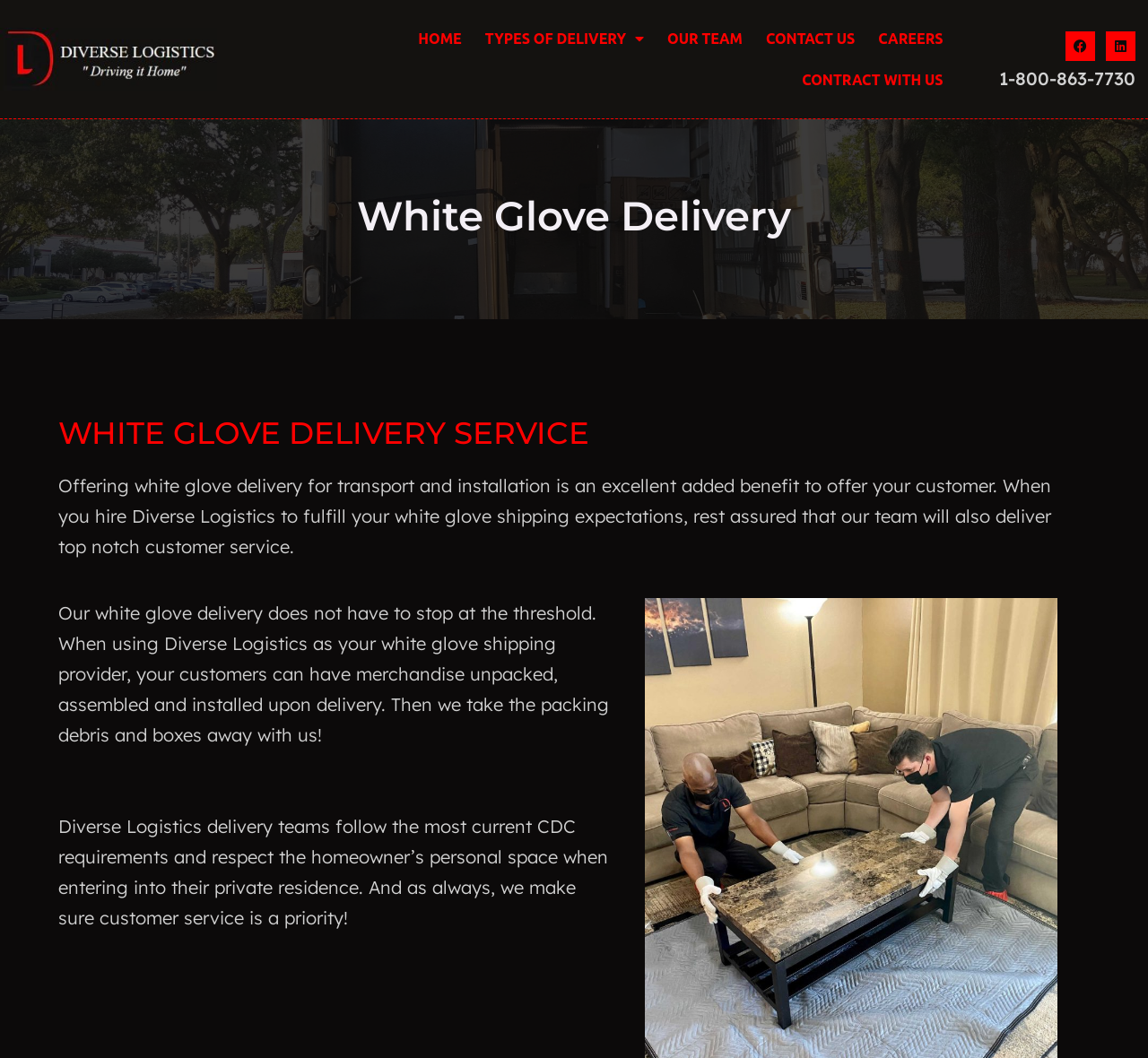Given the element description Contract with us, identify the bounding box coordinates for the UI element on the webpage screenshot. The format should be (top-left x, top-left y, bottom-right x, bottom-right y), with values between 0 and 1.

[0.688, 0.056, 0.832, 0.095]